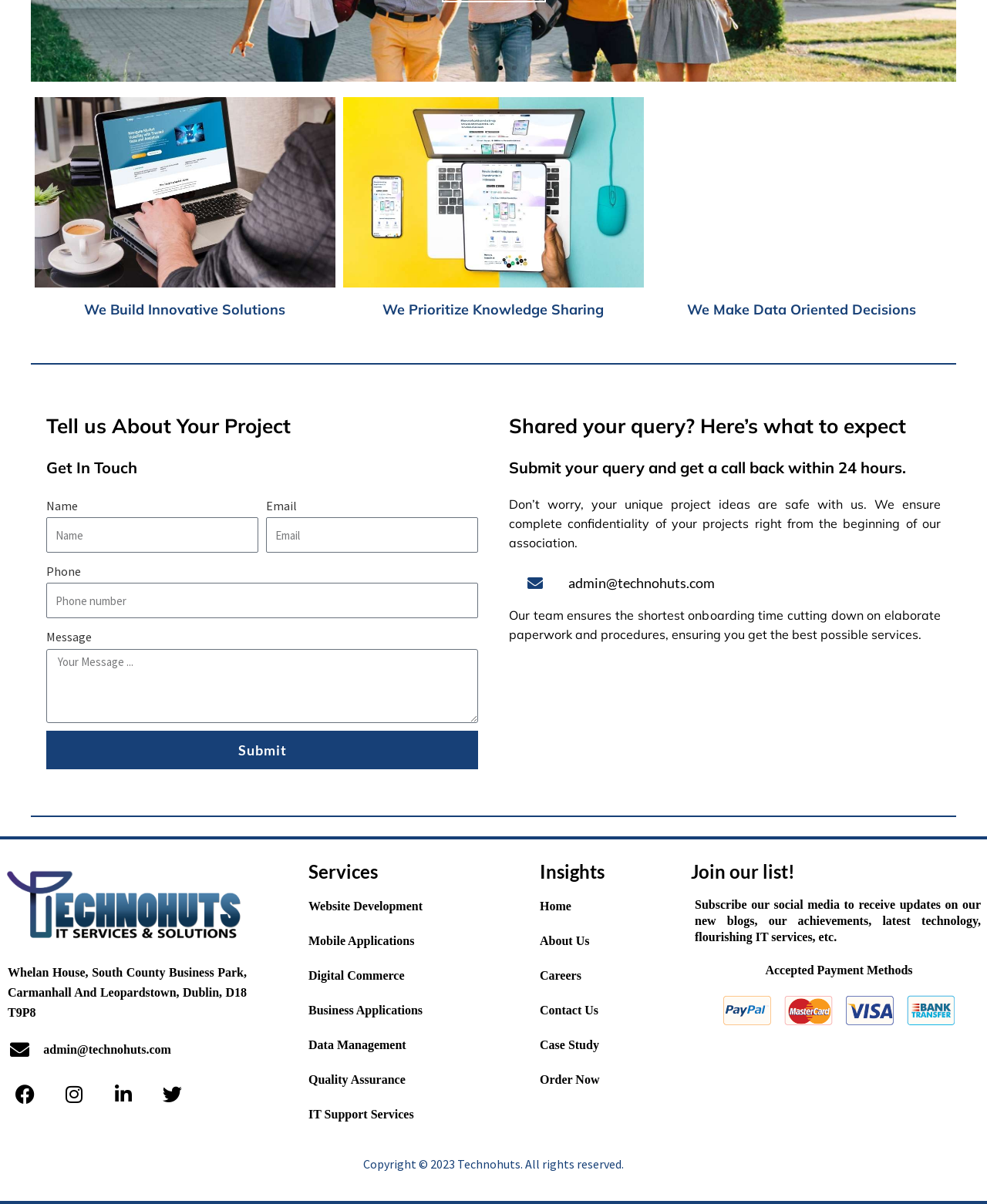Based on the image, give a detailed response to the question: How many services are listed?

I counted the number of links under the 'Services' heading in the footer section. There are 8 links, which correspond to 8 services offered by the company.